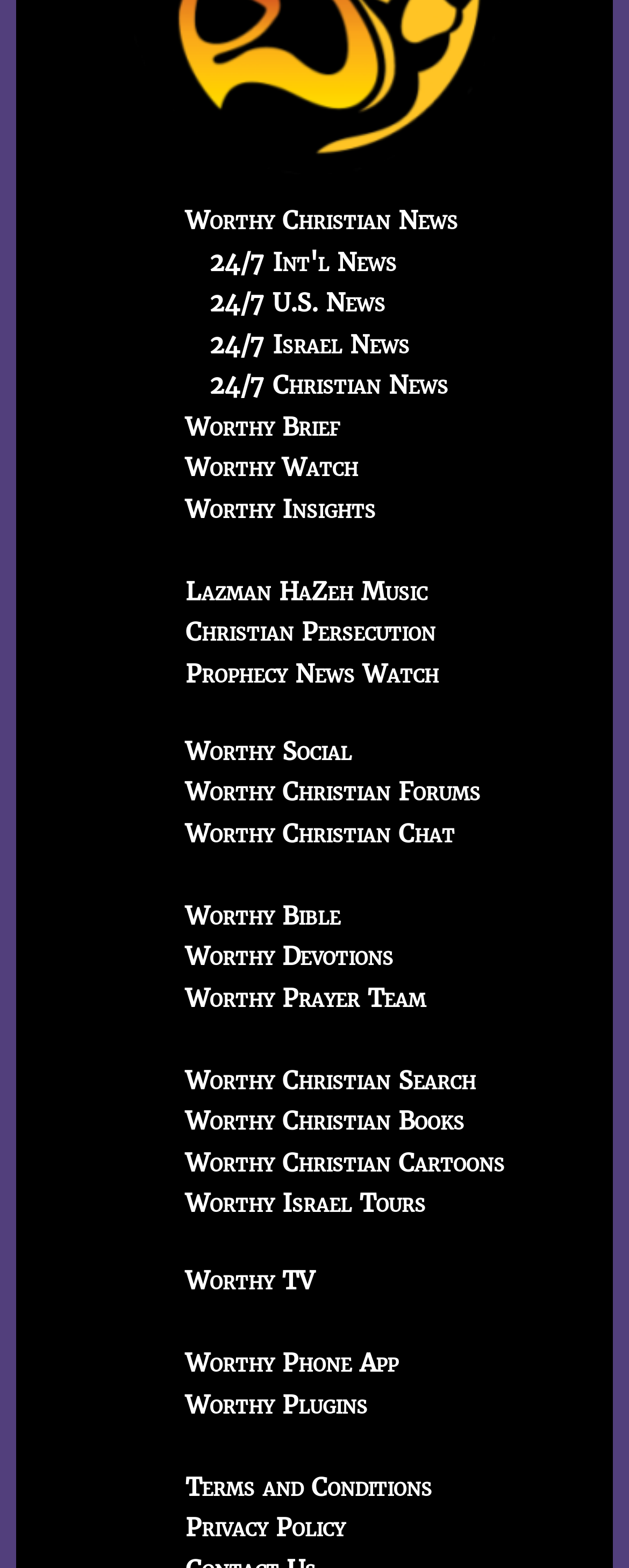Use the information in the screenshot to answer the question comprehensively: What is the last link on the webpage?

The last link on the webpage is 'Privacy Policy' which is located at the bottom of the webpage with a bounding box of [0.295, 0.964, 0.549, 0.984].